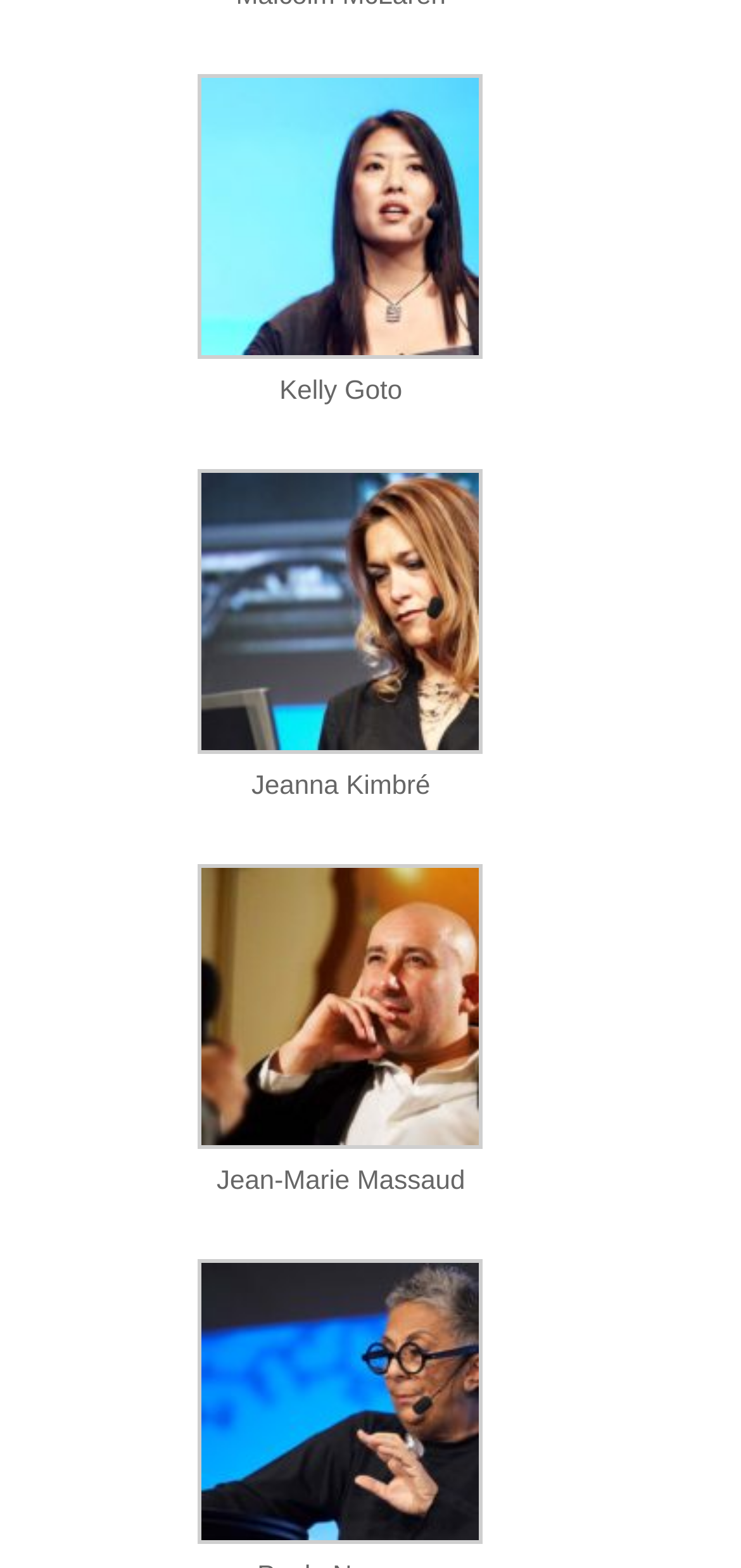What is the common prefix of all image captions?
Using the visual information, reply with a single word or short phrase.

Gallery image with caption: